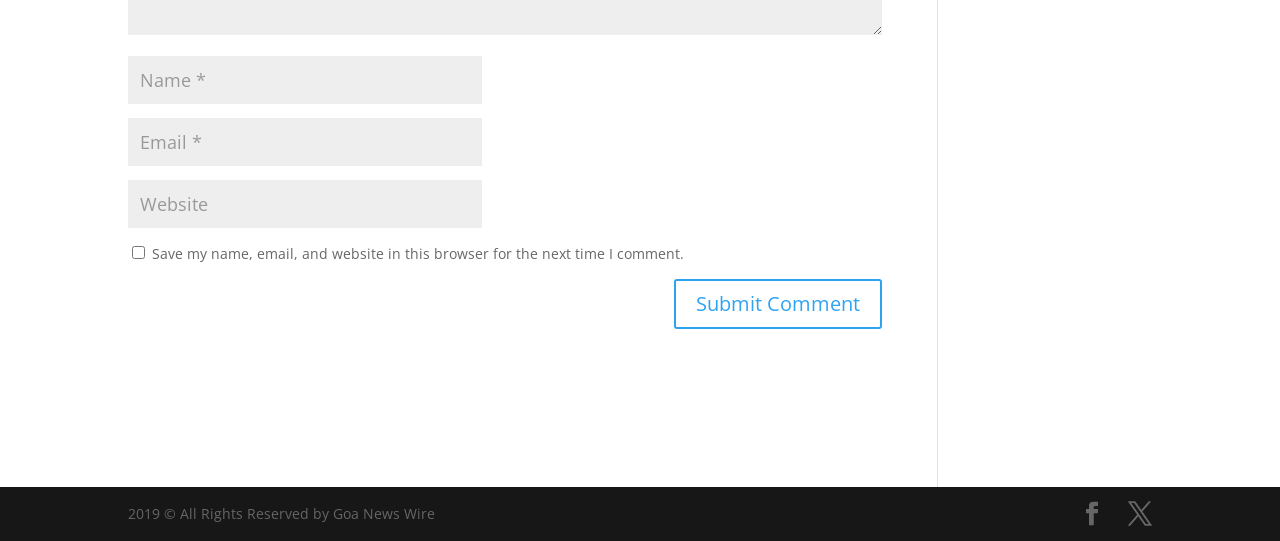Determine the bounding box coordinates for the UI element matching this description: "input value="Website" name="url"".

[0.1, 0.332, 0.377, 0.421]